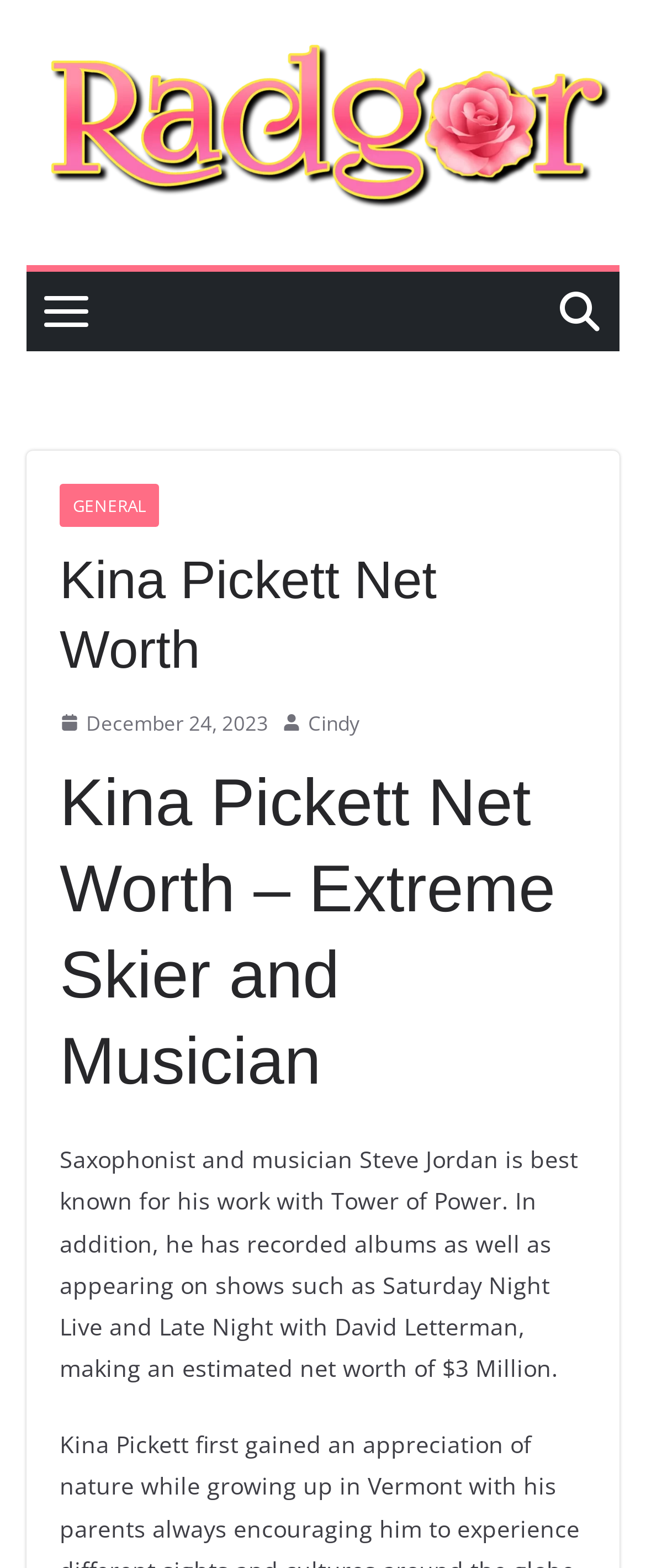What is the estimated net worth of Steve Jordan?
Using the visual information, respond with a single word or phrase.

$3 Million